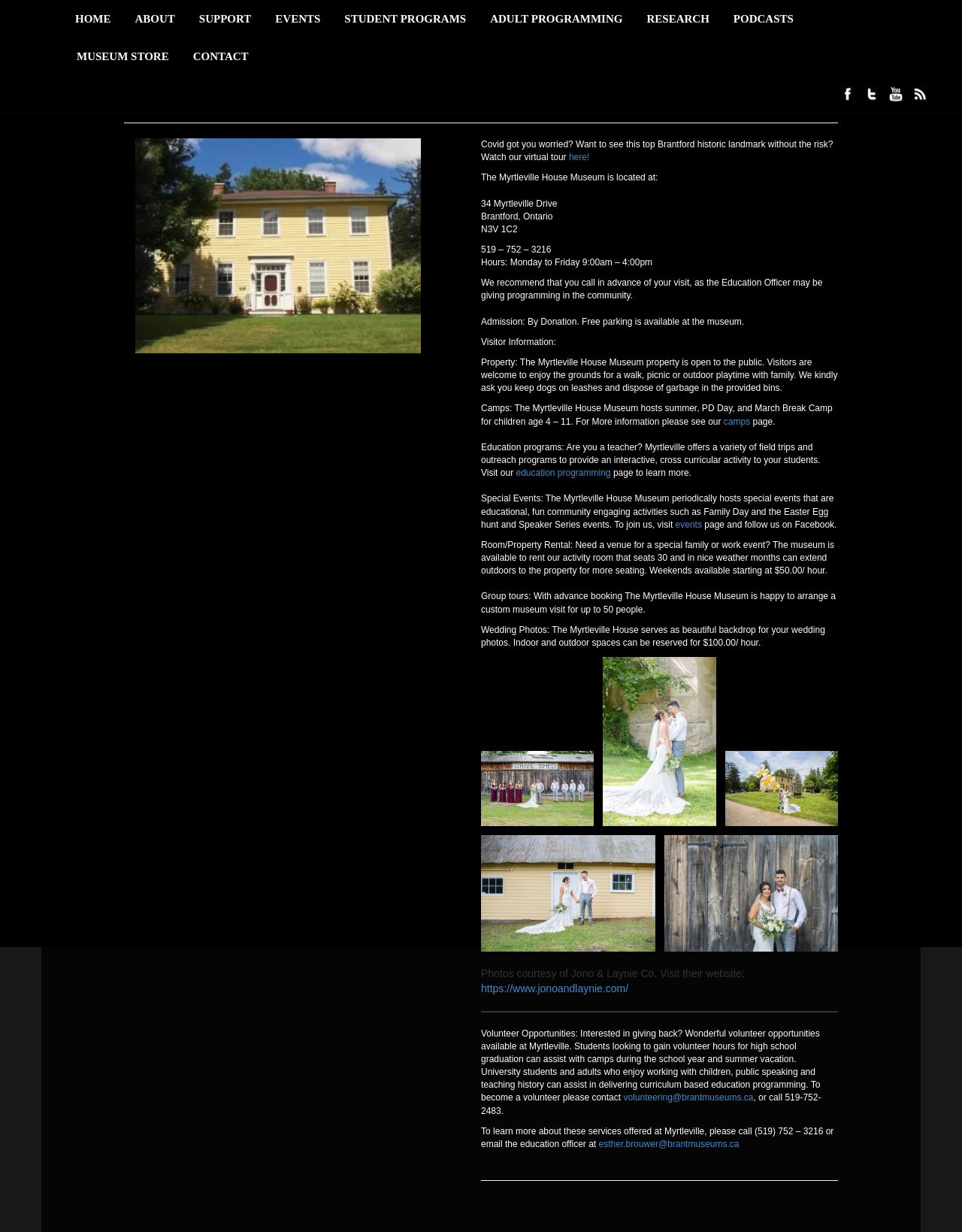Please identify the bounding box coordinates of the area I need to click to accomplish the following instruction: "Visit education programming page".

[0.536, 0.38, 0.635, 0.388]